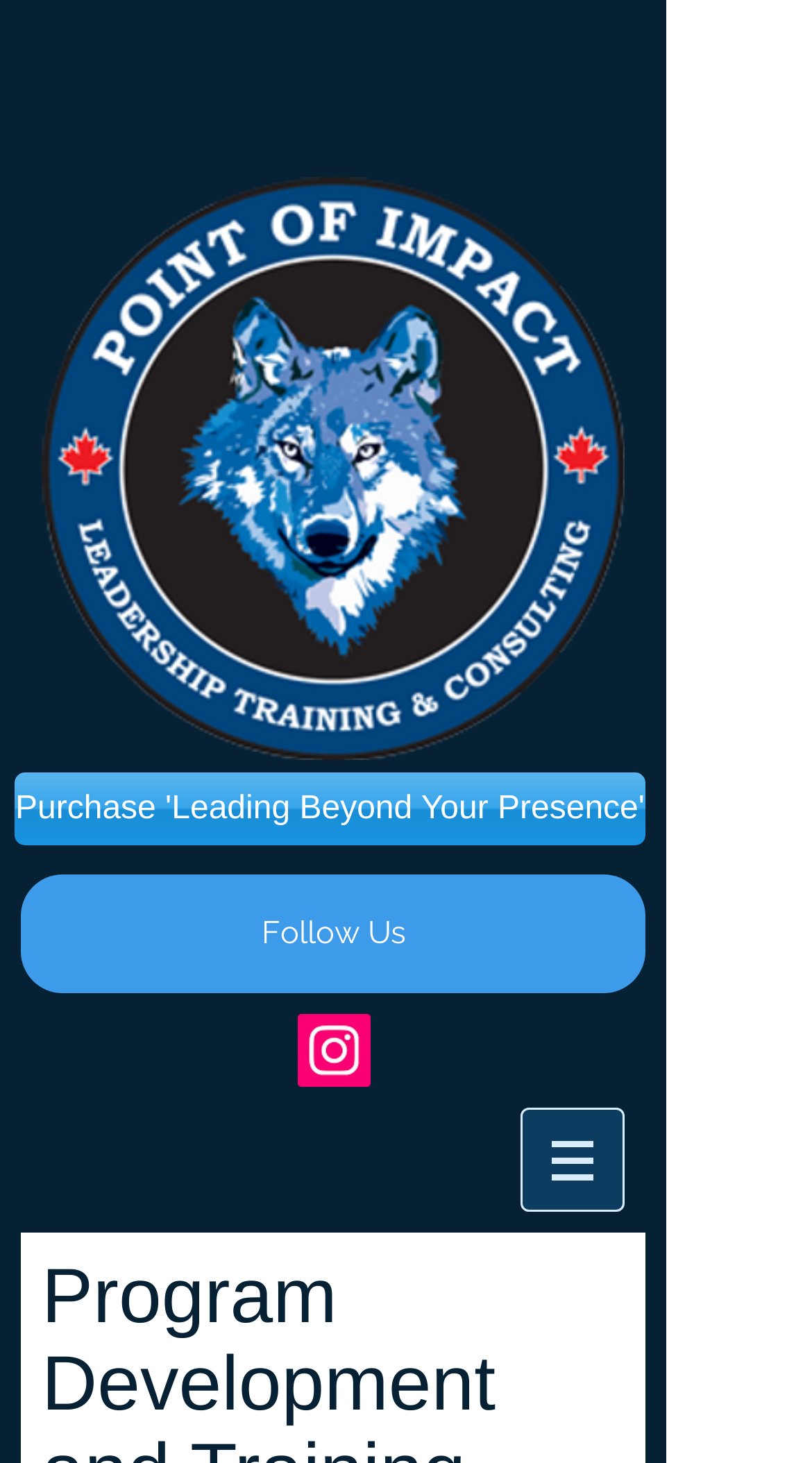Give an in-depth explanation of the webpage layout and content.

The webpage is about Point of Impact Leadership, a company that designs programs to engage and empower executives and employees. At the top left, there is a heading with the company name "Point of Impact Leadership". Below it, there is a generic element with the same company name, accompanied by an image that spans almost the entire width of the page.

On the top right, there is a navigation menu labeled "Site" with a button that has a popup menu. The button is accompanied by a small image. 

In the middle of the page, there is a social bar with a link to Instagram, represented by an Instagram social icon image. 

At the bottom left, there are two links: "Follow Us" and "Purchase 'Leading Beyond Your Presence'". The "Follow Us" link is positioned slightly above the "Purchase" link.